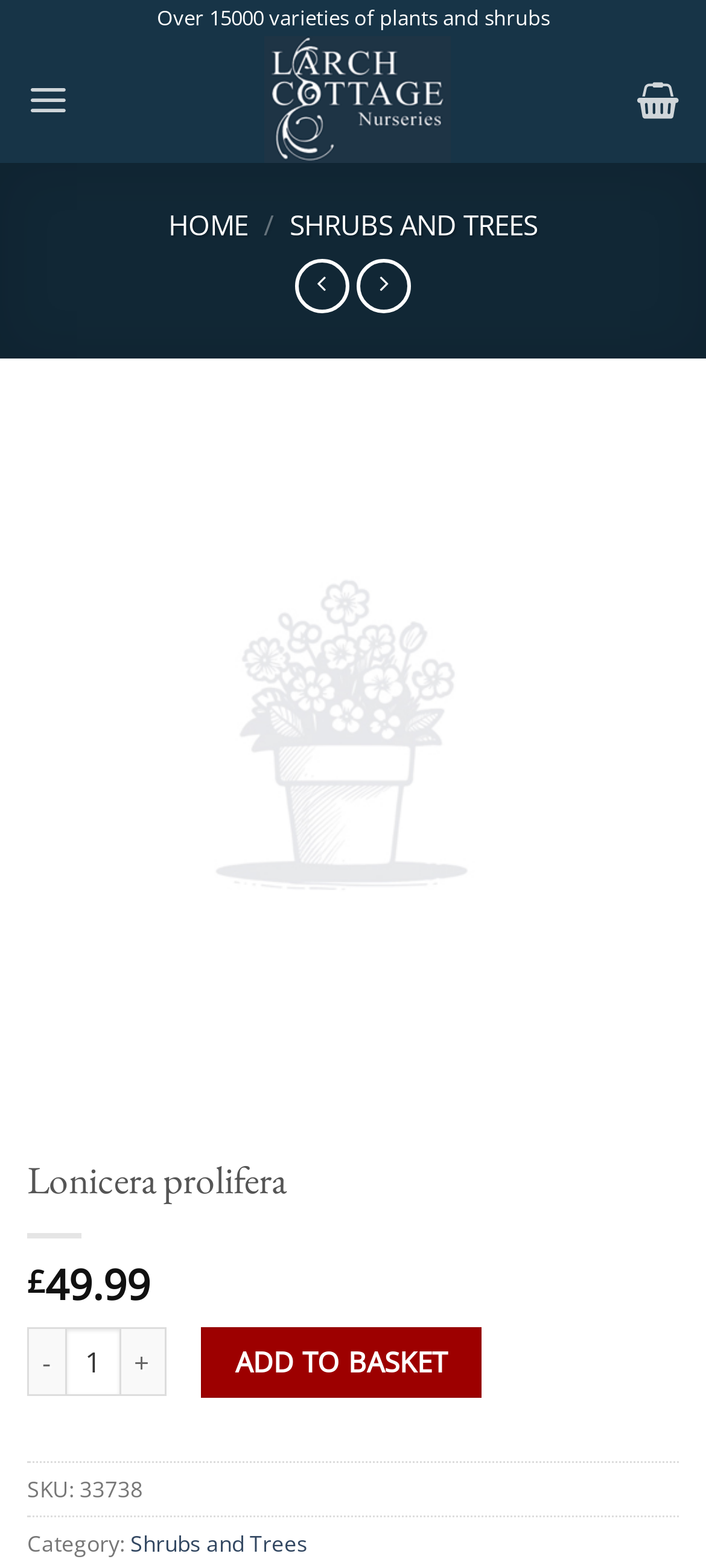Pinpoint the bounding box coordinates of the area that must be clicked to complete this instruction: "Open the 'Menu'".

[0.038, 0.036, 0.098, 0.091]